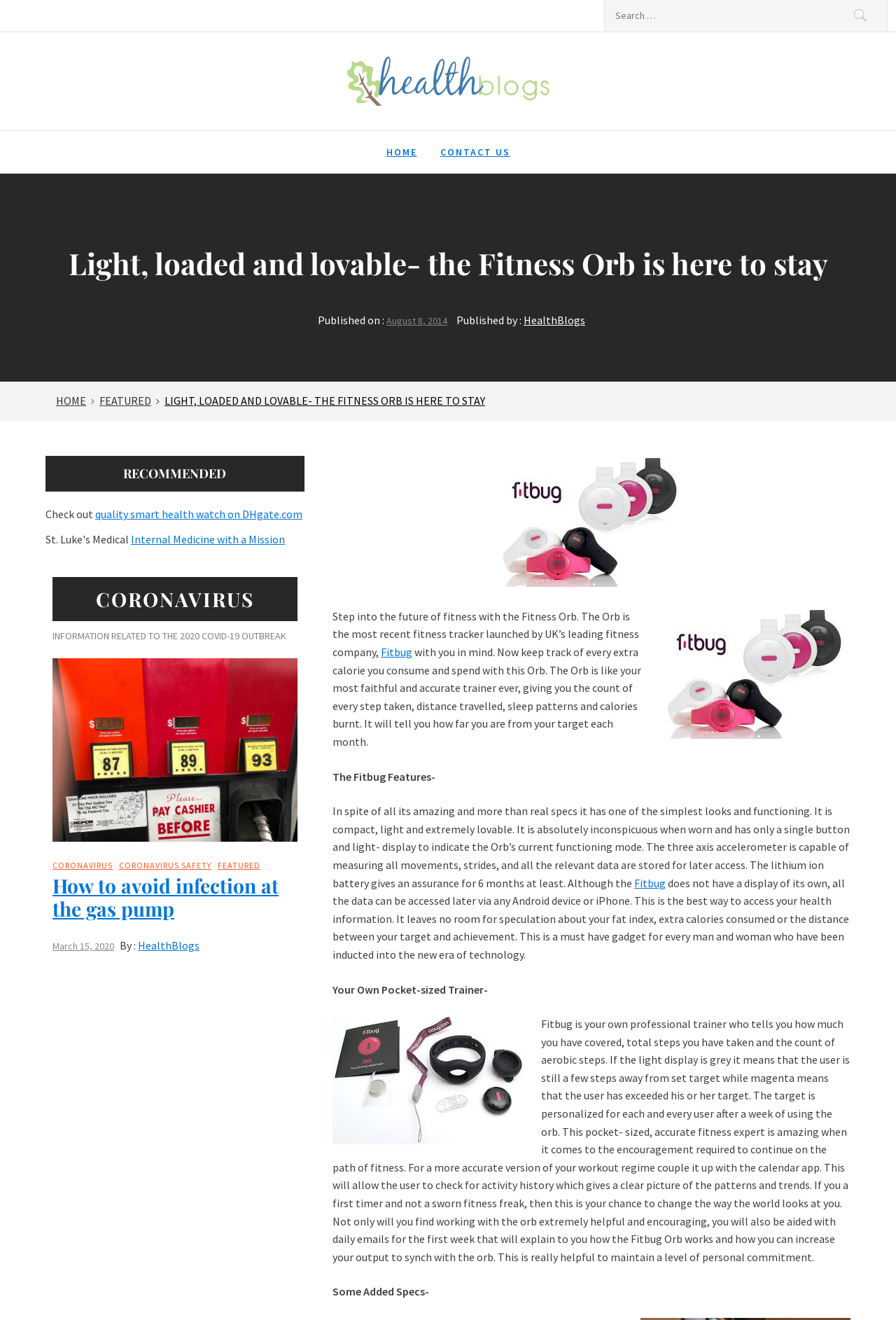Pinpoint the bounding box coordinates of the clickable area needed to execute the instruction: "Click on HOME". The coordinates should be specified as four float numbers between 0 and 1, i.e., [left, top, right, bottom].

[0.419, 0.099, 0.477, 0.131]